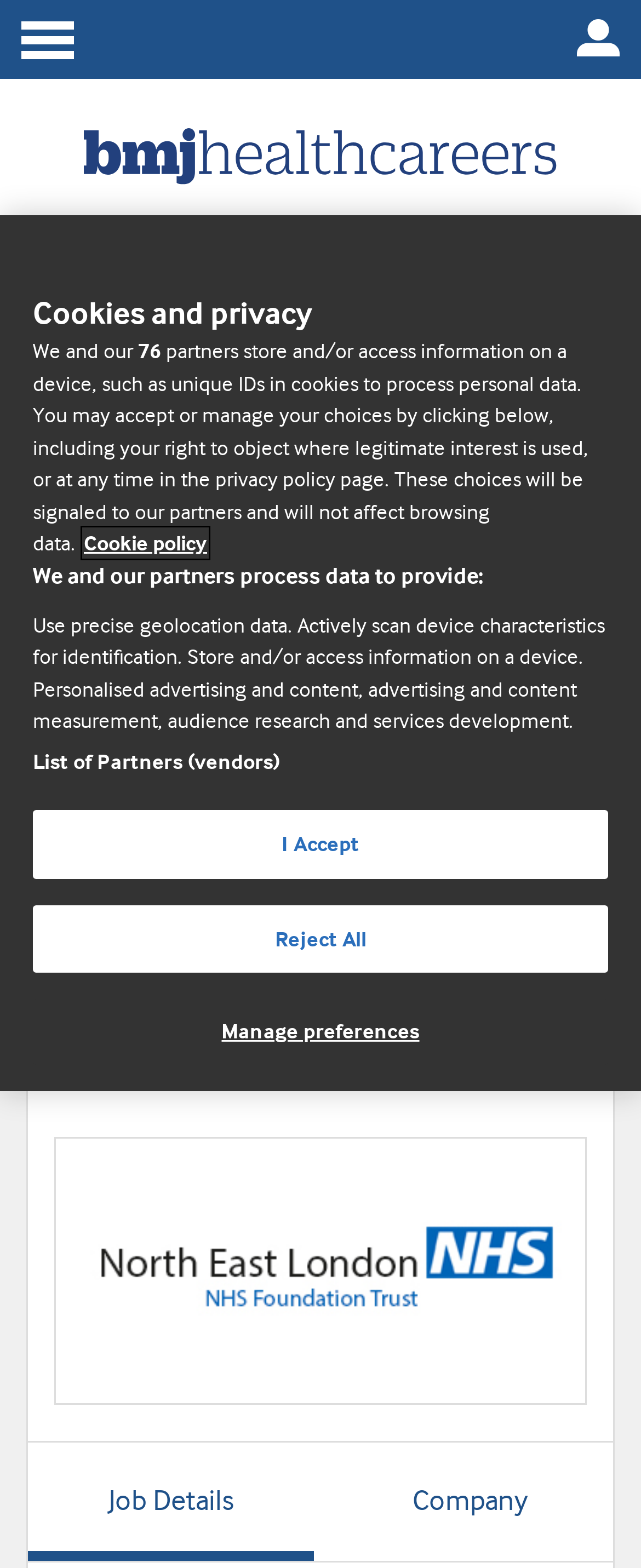Provide the bounding box coordinates for the area that should be clicked to complete the instruction: "Click the 'Back to results' link".

[0.043, 0.252, 0.257, 0.298]